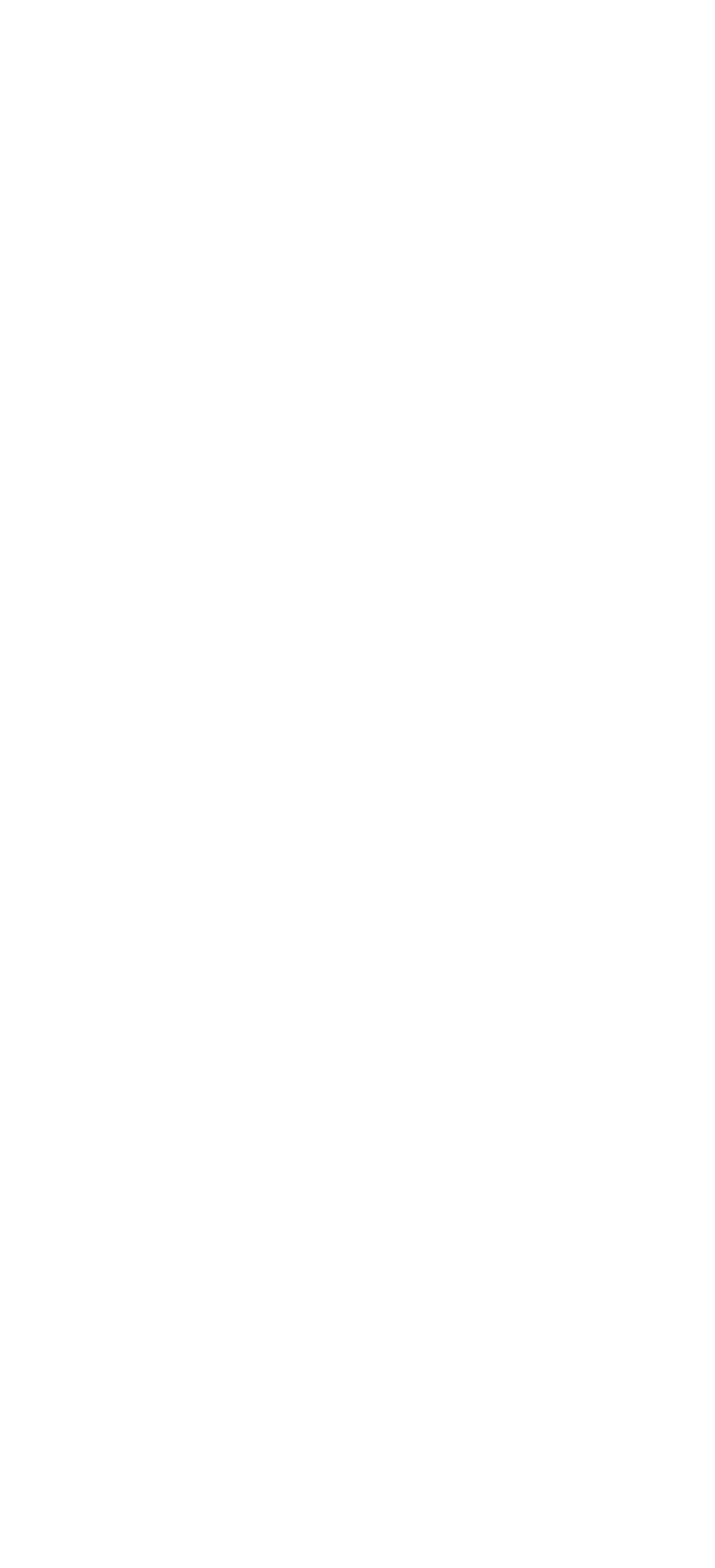Extract the bounding box of the UI element described as: "Emergency Department".

[0.051, 0.015, 0.949, 0.042]